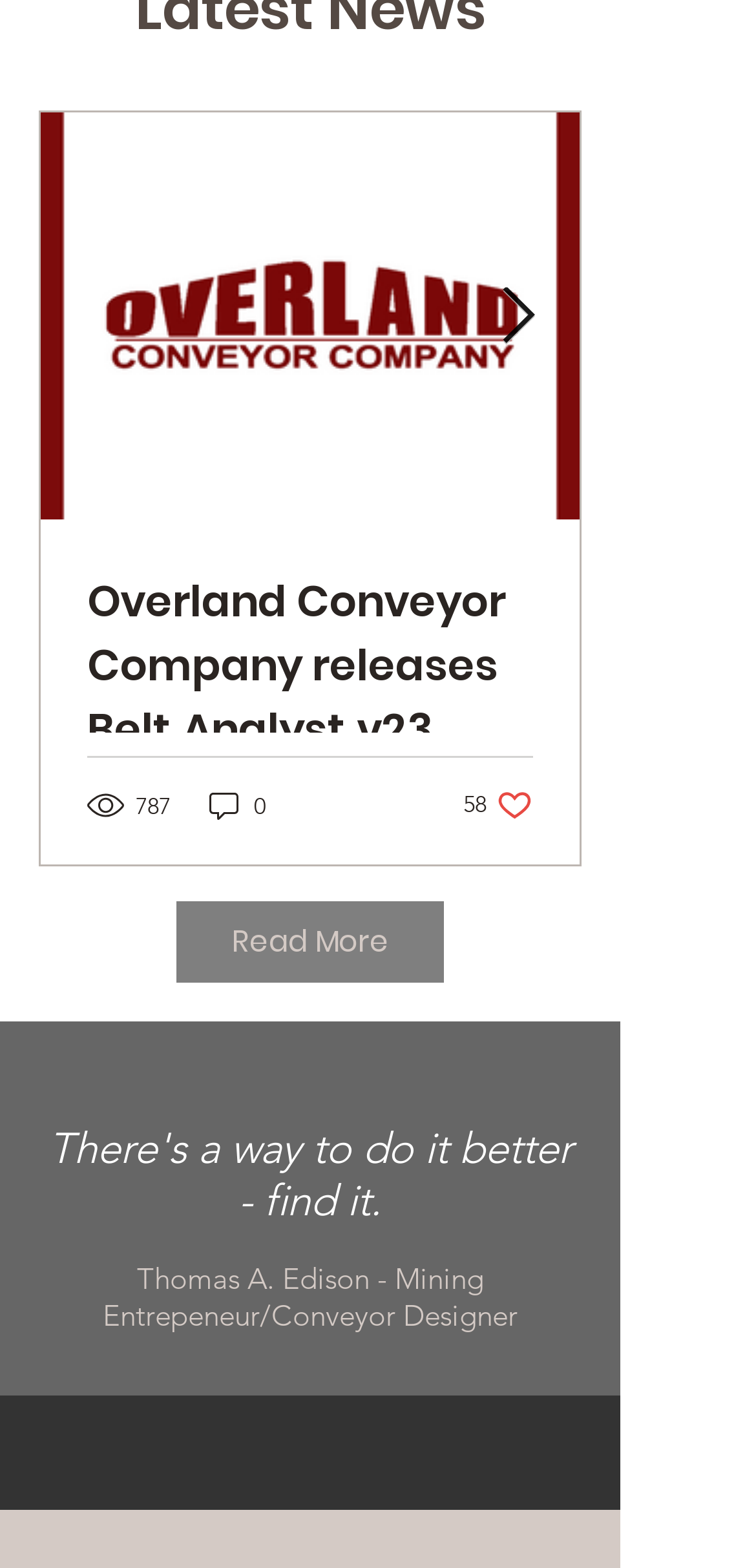Using the information in the image, give a detailed answer to the following question: What is the number of views for the post?

I found the view count information in the '787 views' generic element, which is located below the post title and above the '0 comments' link.